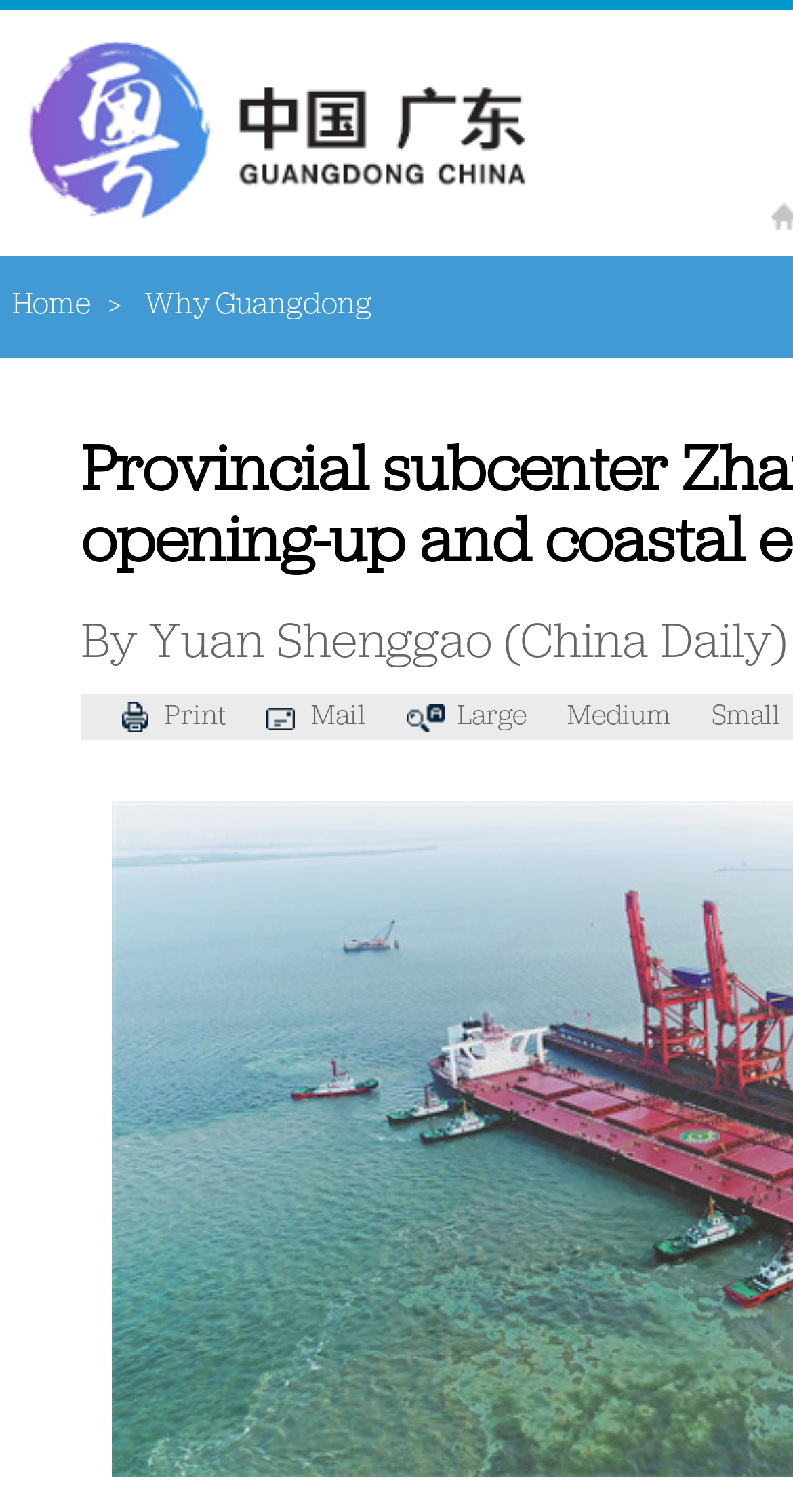How many navigation links are at the top of the page?
Based on the image, give a concise answer in the form of a single word or short phrase.

2